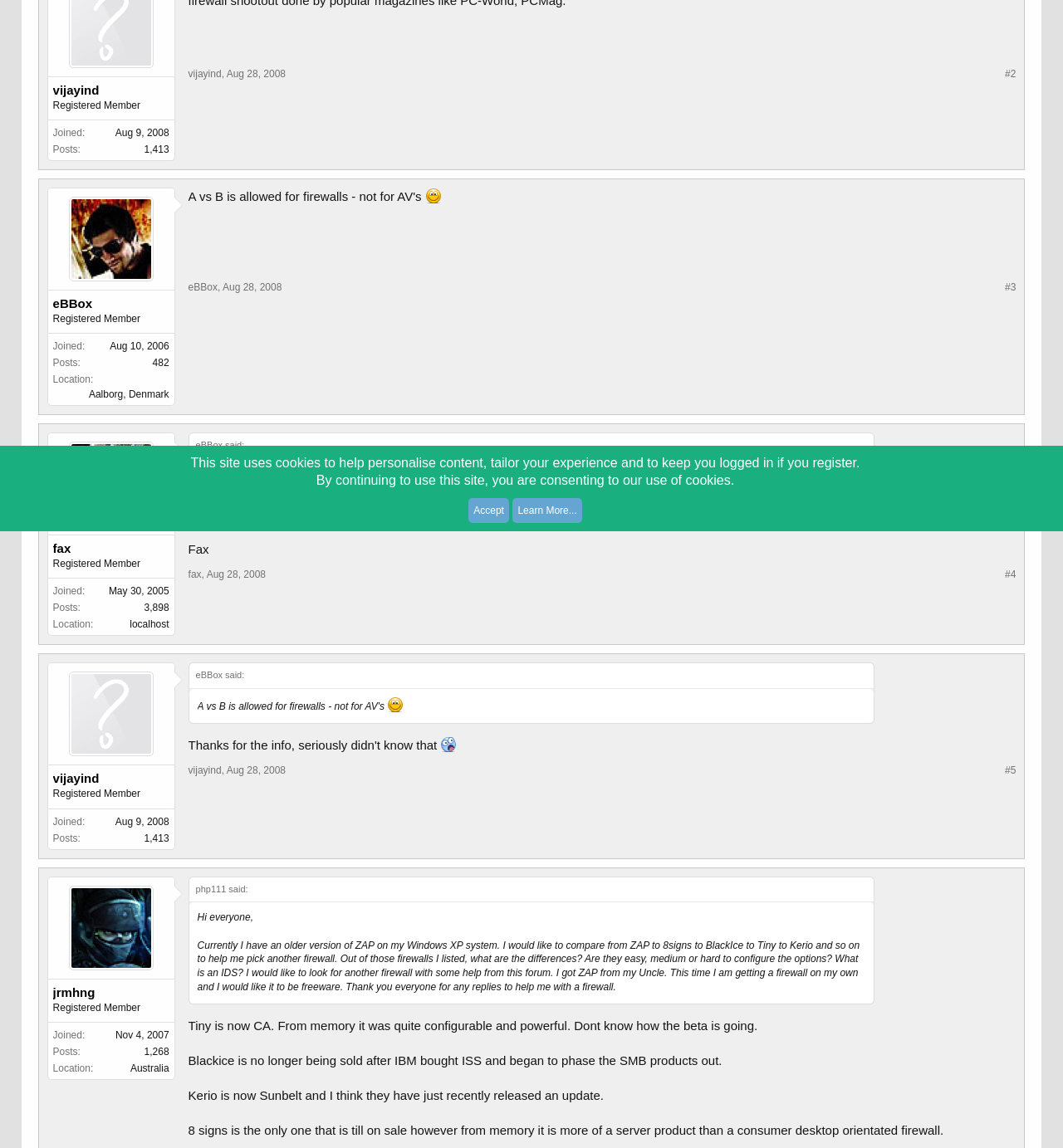Using the format (top-left x, top-left y, bottom-right x, bottom-right y), provide the bounding box coordinates for the described UI element. All values should be floating point numbers between 0 and 1: 1,268

[0.136, 0.911, 0.159, 0.921]